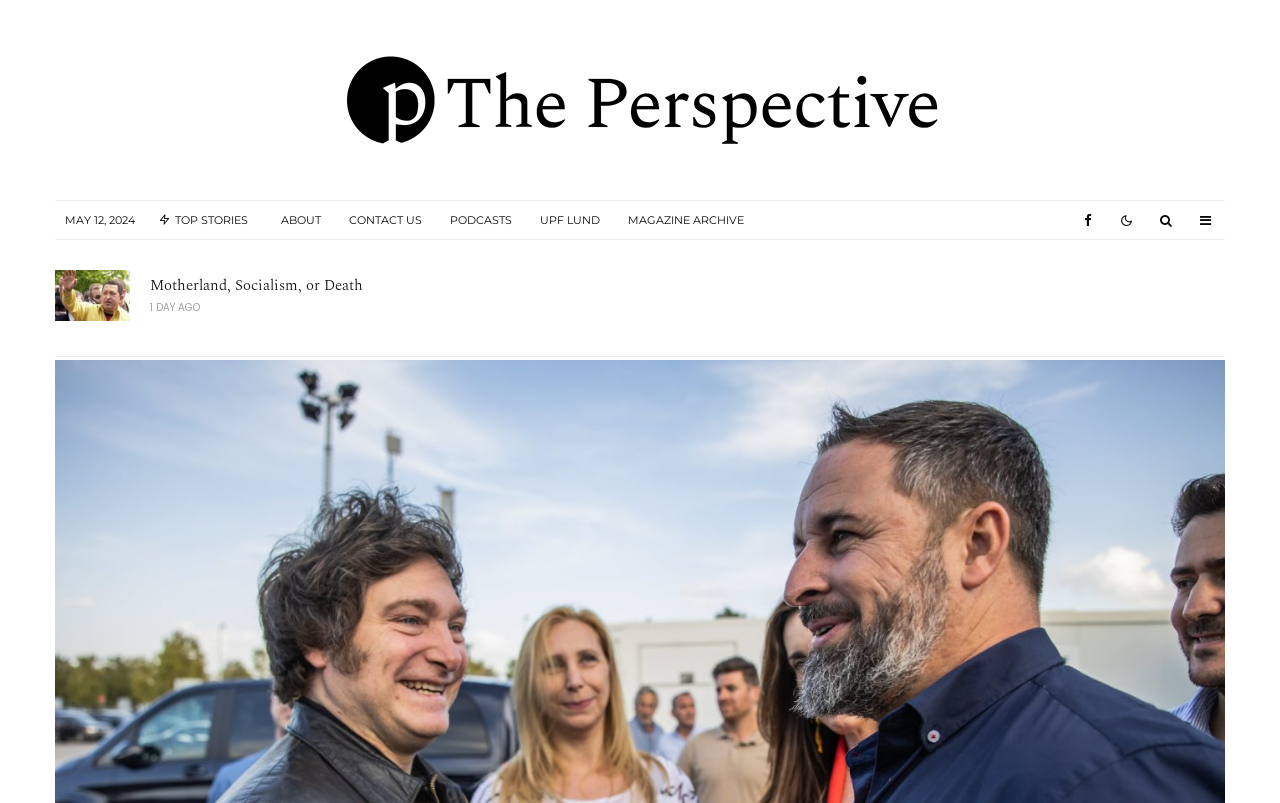Locate the UI element described by About in the provided webpage screenshot. Return the bounding box coordinates in the format (top-left x, top-left y, bottom-right x, bottom-right y), ensuring all values are between 0 and 1.

[0.209, 0.25, 0.262, 0.298]